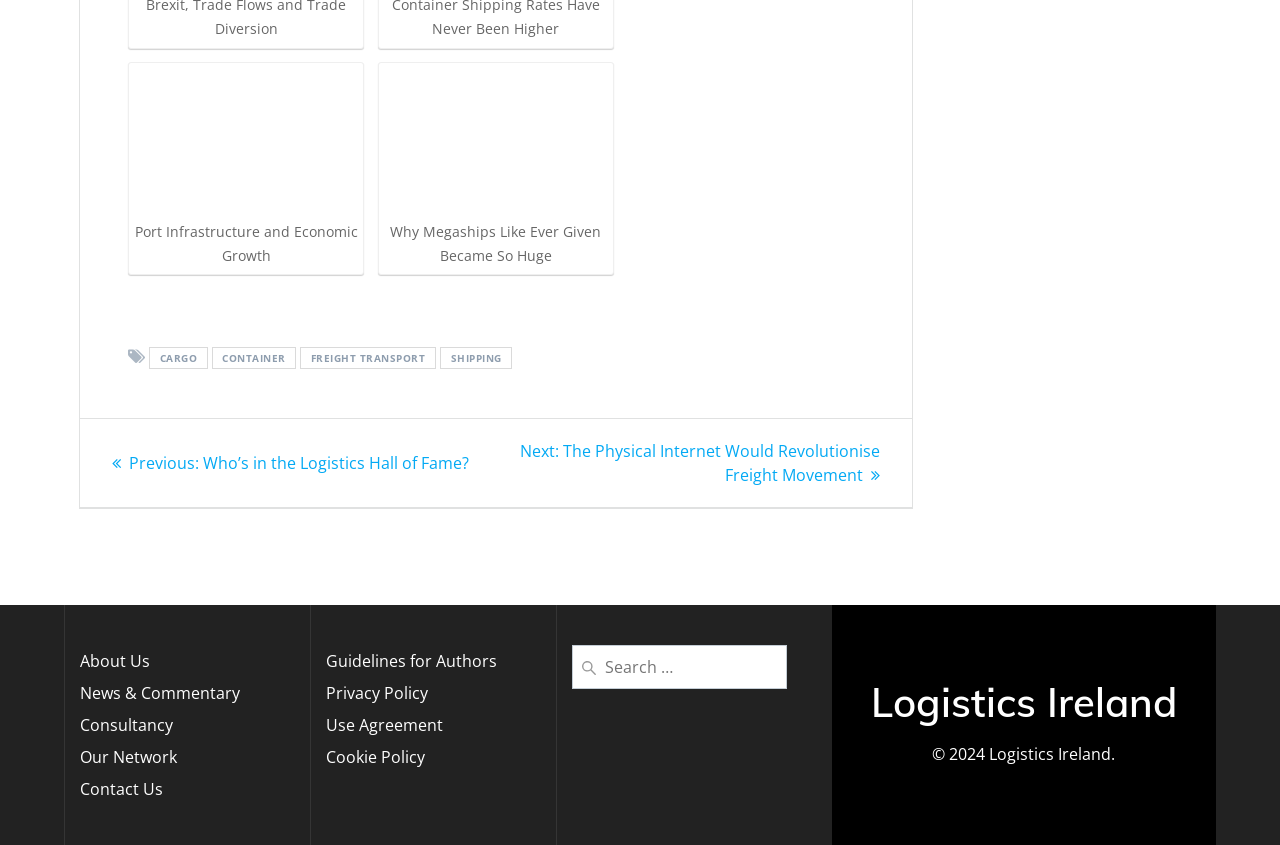Please provide a comprehensive response to the question below by analyzing the image: 
What is the copyright year of the website?

The copyright year of the website can be determined by looking at the static text element at the bottom of the webpage, which has the text '© 2024 Logistics Ireland'.